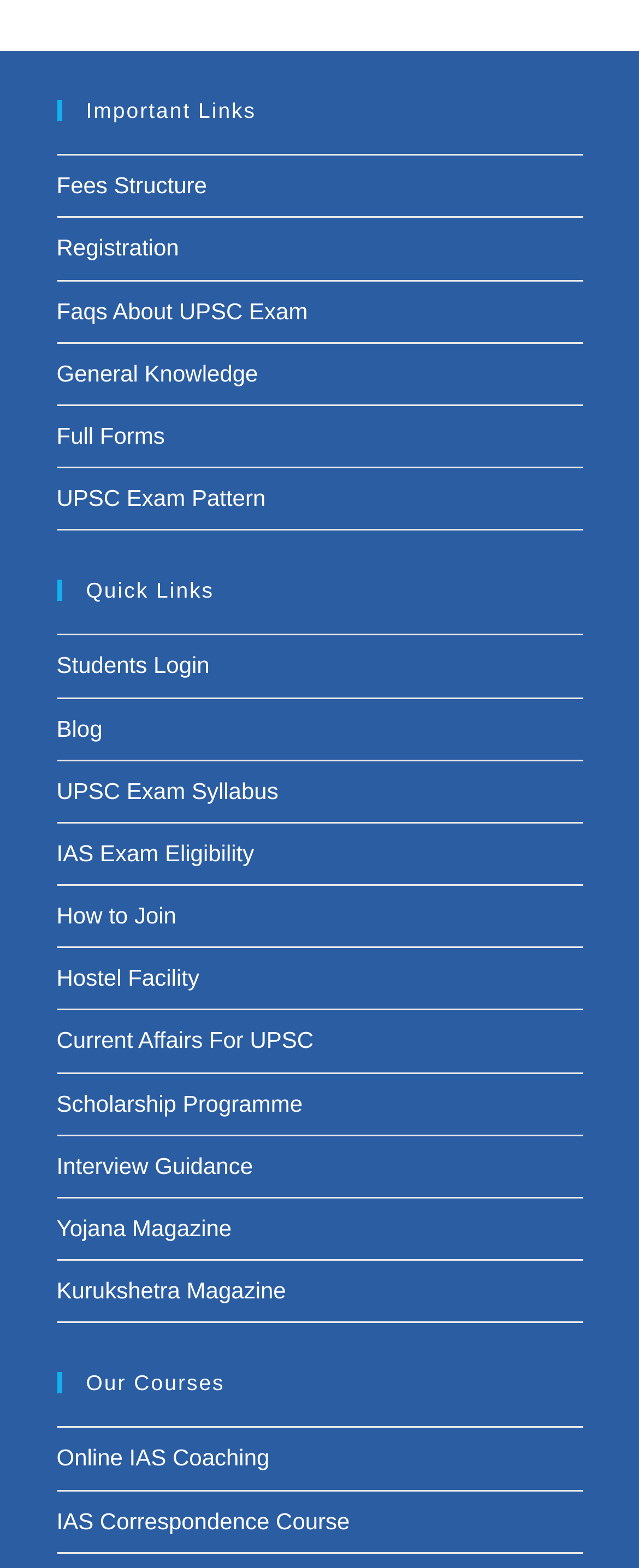Reply to the question with a single word or phrase:
What are the two categories of links on the webpage?

Important Links and Quick Links